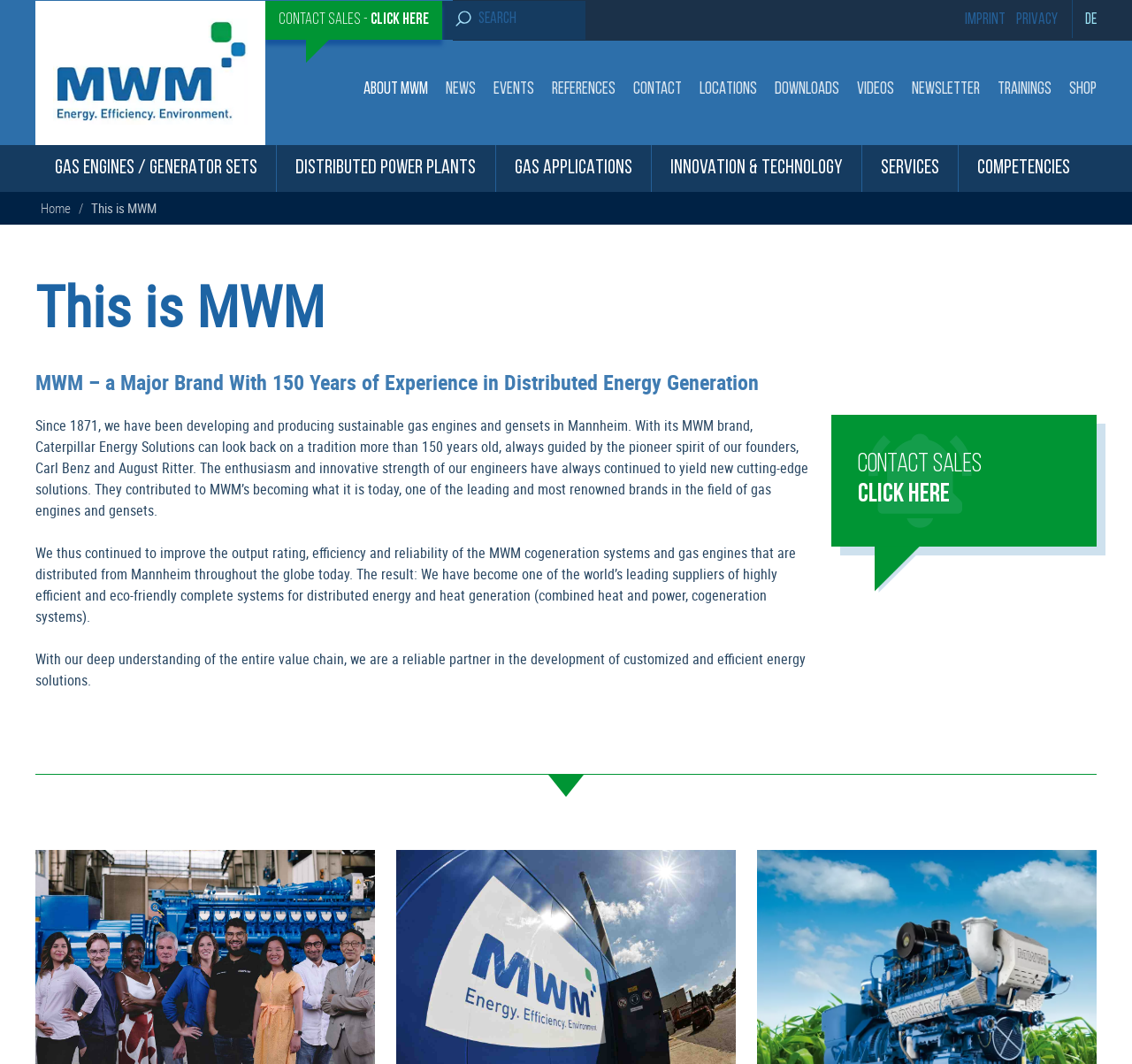What is the location where the company develops and produces sustainable gas engines and gensets?
Please respond to the question with as much detail as possible.

According to the webpage's content, specifically the text 'Since 1871, we have been developing and producing sustainable gas engines and gensets in Mannheim.', it is clear that the company develops and produces sustainable gas engines and gensets in Mannheim.